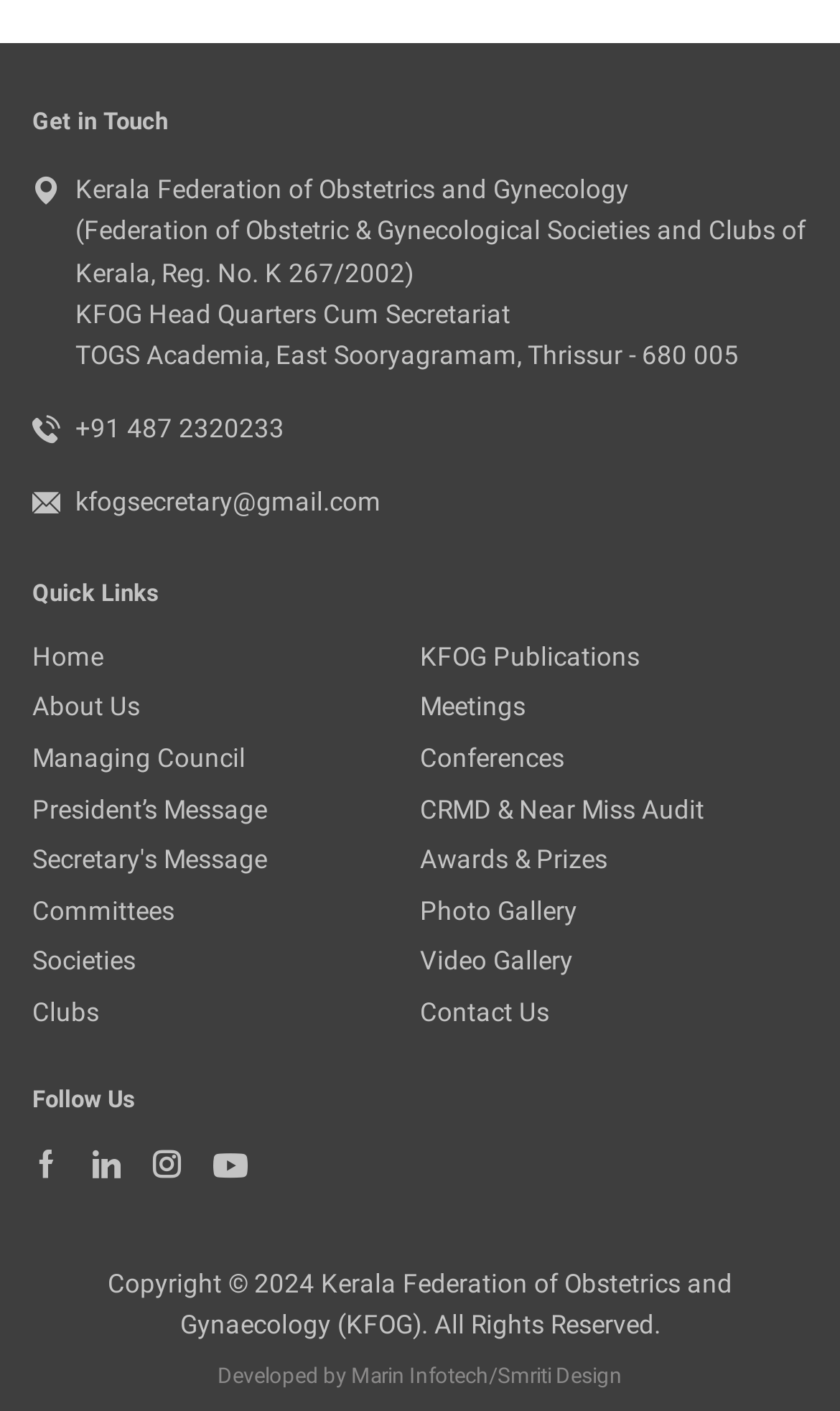Determine the bounding box coordinates for the region that must be clicked to execute the following instruction: "Follow Kerala Federation of Obstetrics and Gynecology on Facebook".

[0.038, 0.814, 0.072, 0.846]